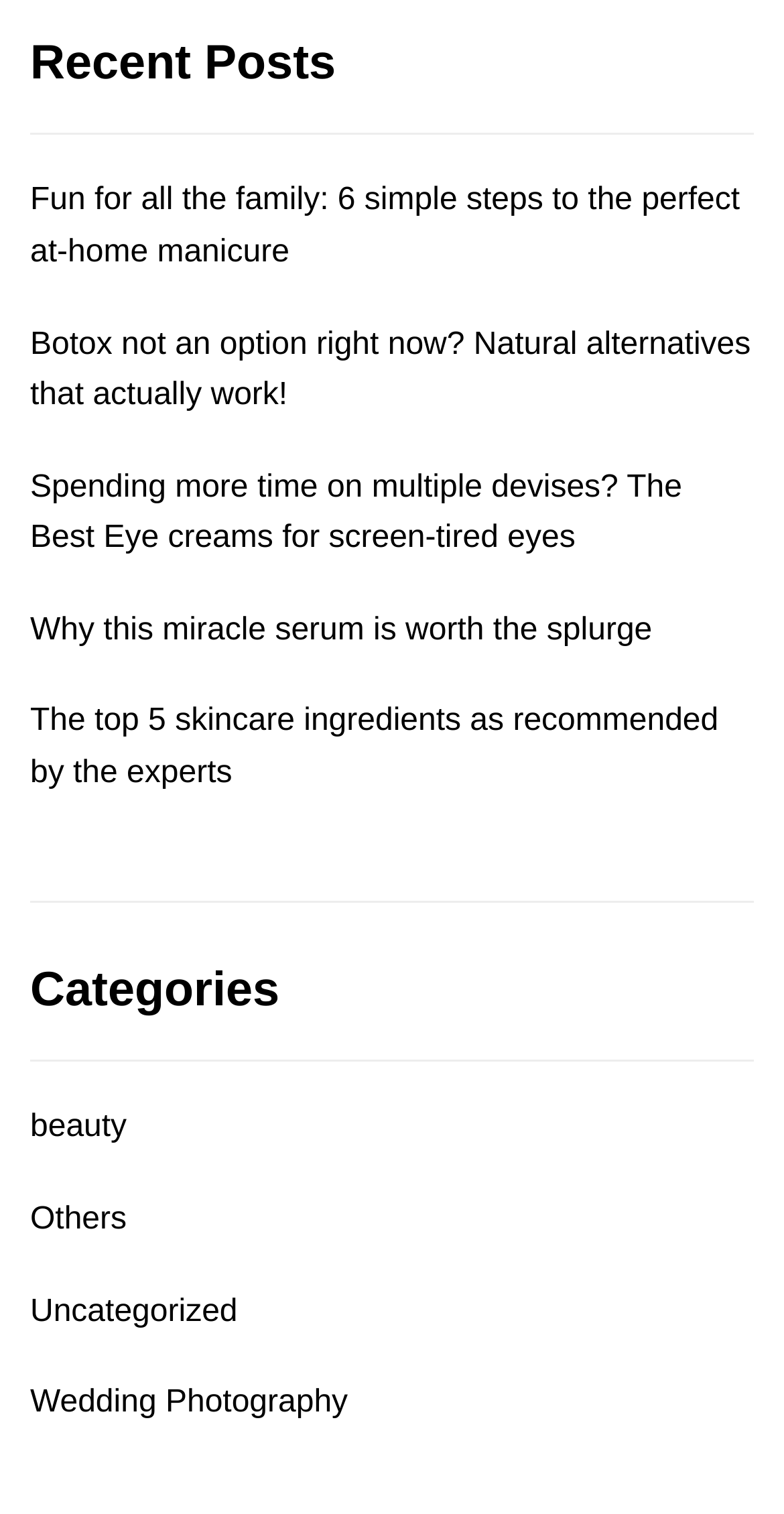What is the last category listed?
Craft a detailed and extensive response to the question.

I looked at the last link under the 'Categories' heading, which is 'Wedding Photography', so the last category listed is 'Wedding Photography'.